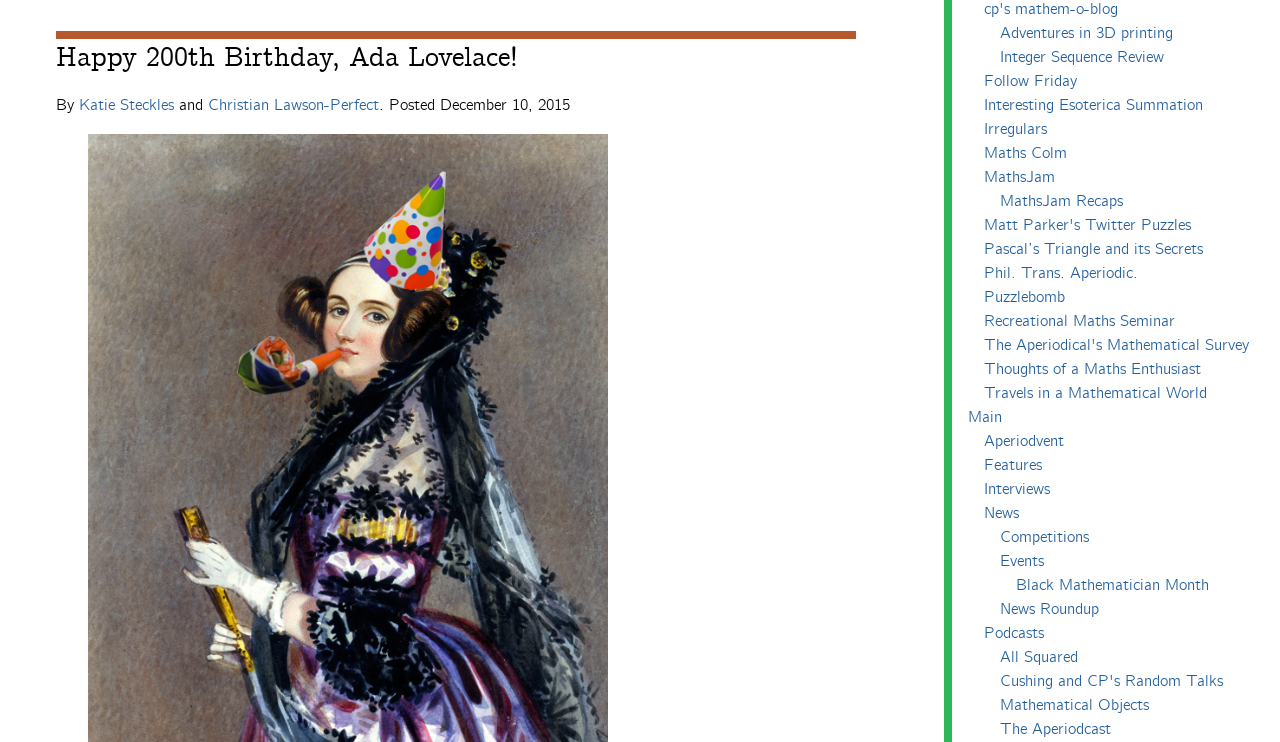Identify the bounding box coordinates of the clickable section necessary to follow the following instruction: "Read the article by Katie Steckles and Christian Lawson-Perfect". The coordinates should be presented as four float numbers from 0 to 1, i.e., [left, top, right, bottom].

[0.062, 0.13, 0.296, 0.155]